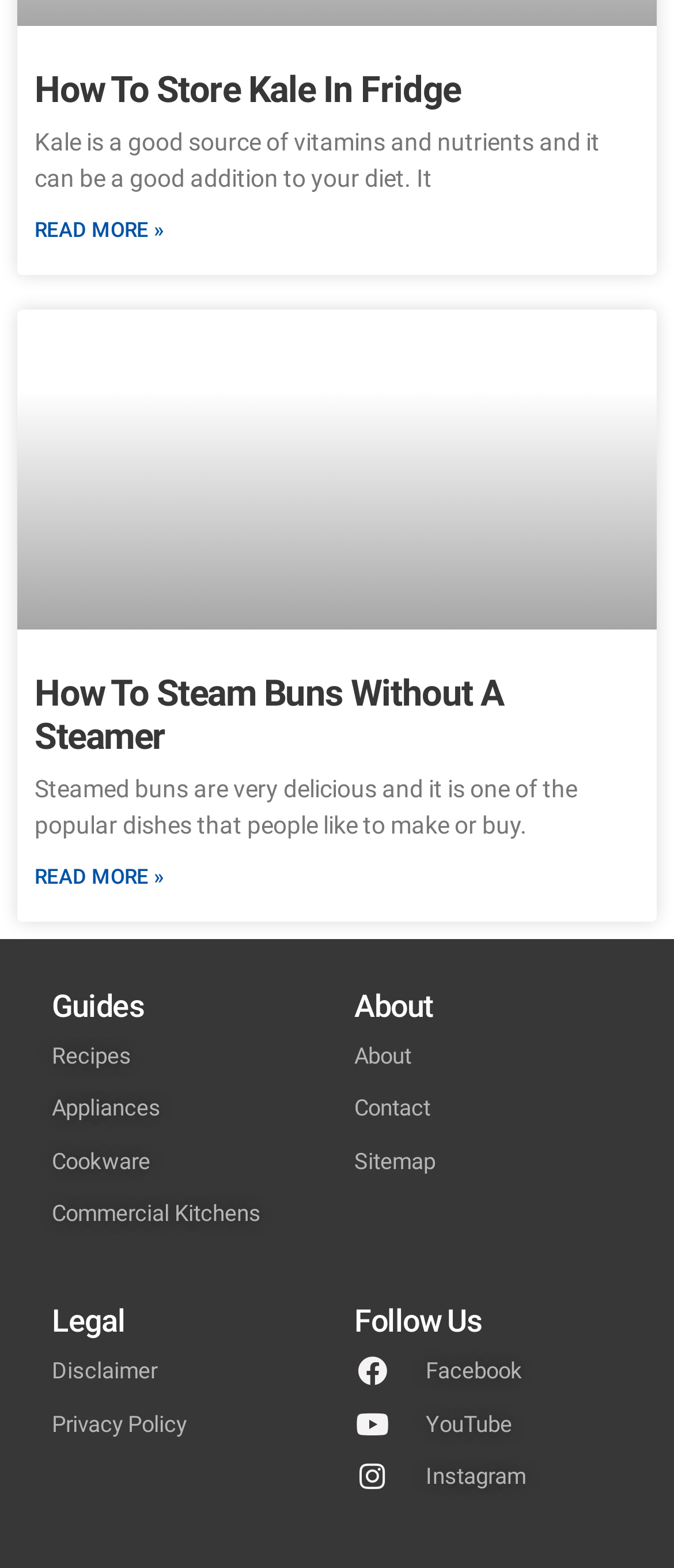Identify the bounding box coordinates of the area that should be clicked in order to complete the given instruction: "View Disclaimer". The bounding box coordinates should be four float numbers between 0 and 1, i.e., [left, top, right, bottom].

[0.077, 0.86, 0.474, 0.889]